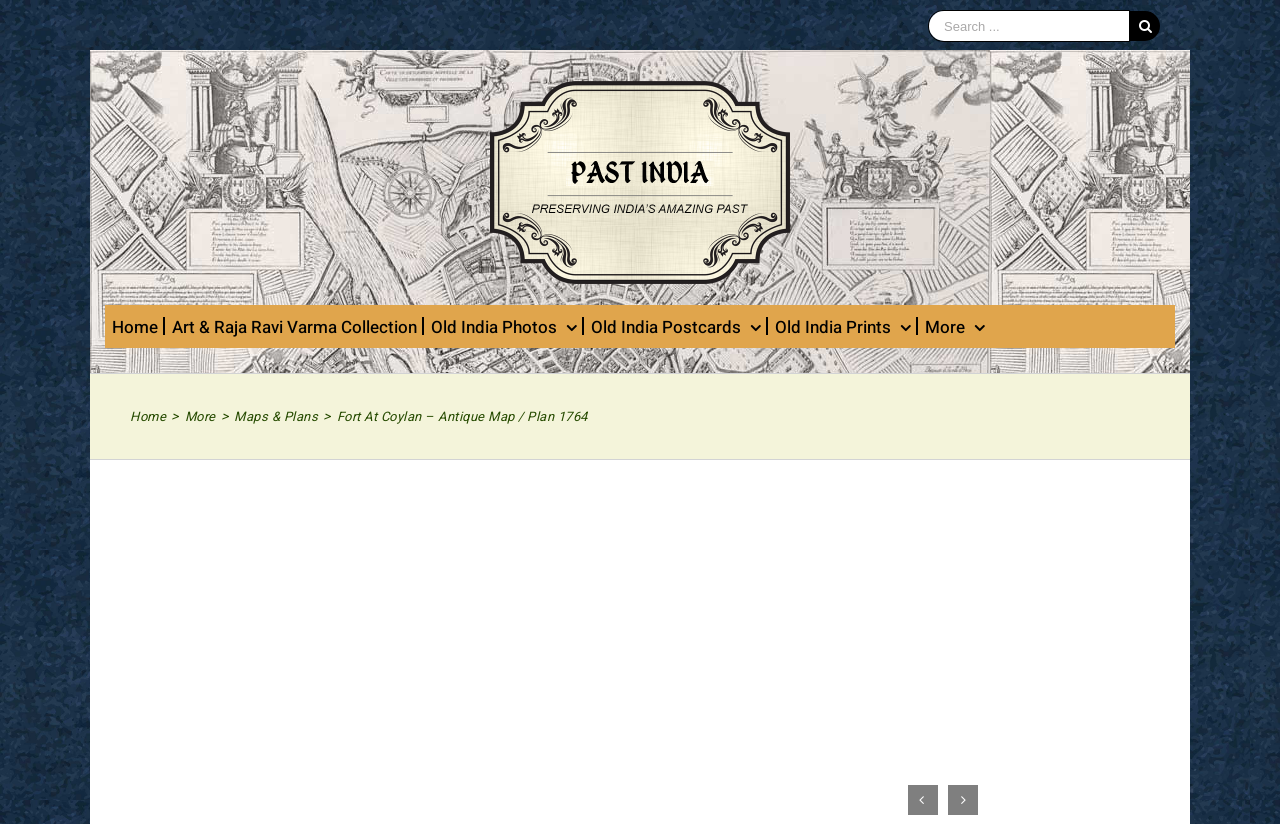From the webpage screenshot, predict the bounding box of the UI element that matches this description: "Old India Photos".

[0.337, 0.37, 0.451, 0.421]